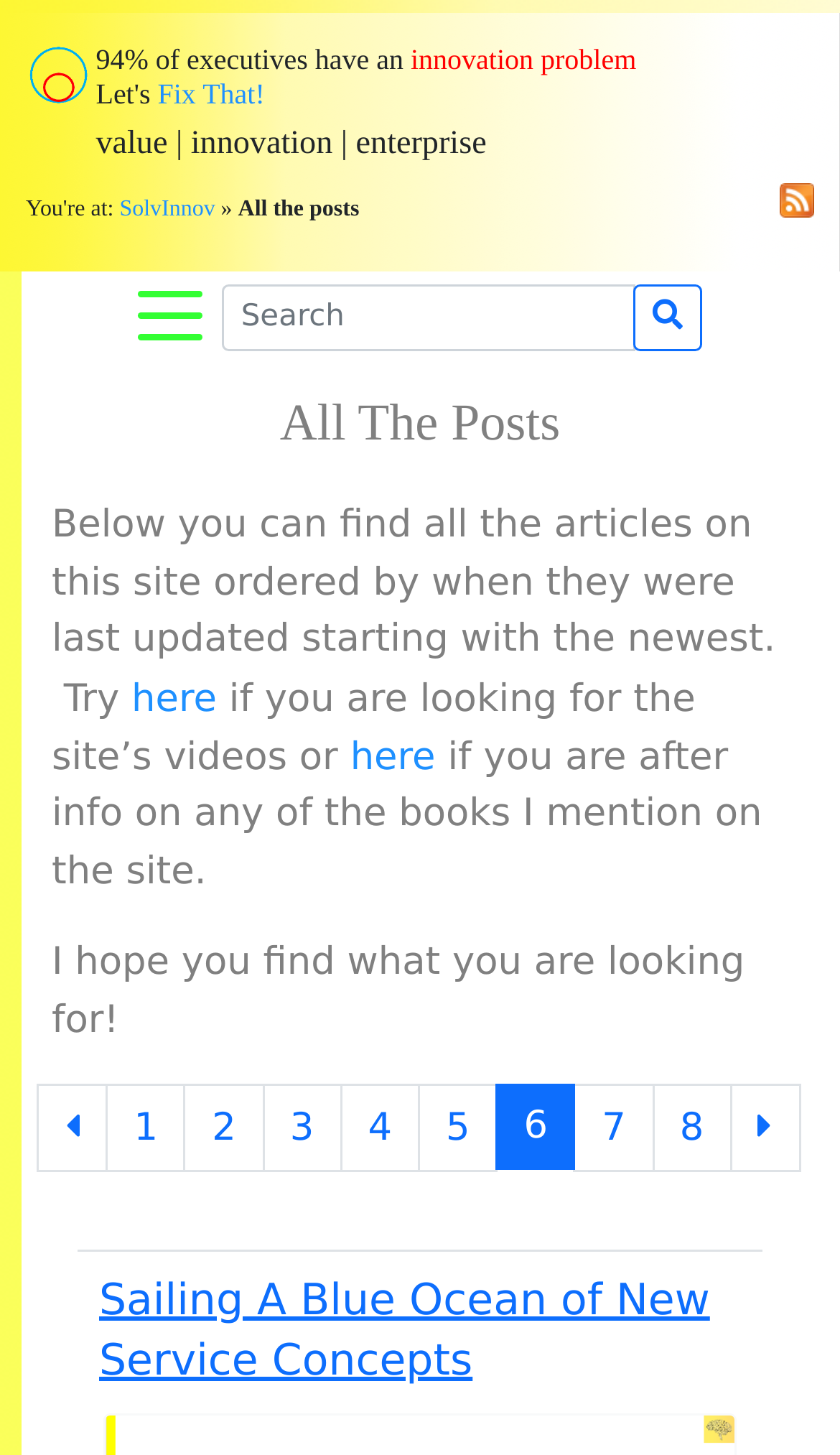Review the image closely and give a comprehensive answer to the question: What is the main topic of the webpage?

The main topic of the webpage is innovation, as indicated by the heading '94% of executives have an innovation problem' and the presence of links related to innovation, such as 'innovation problem' and 'Fix That!'.